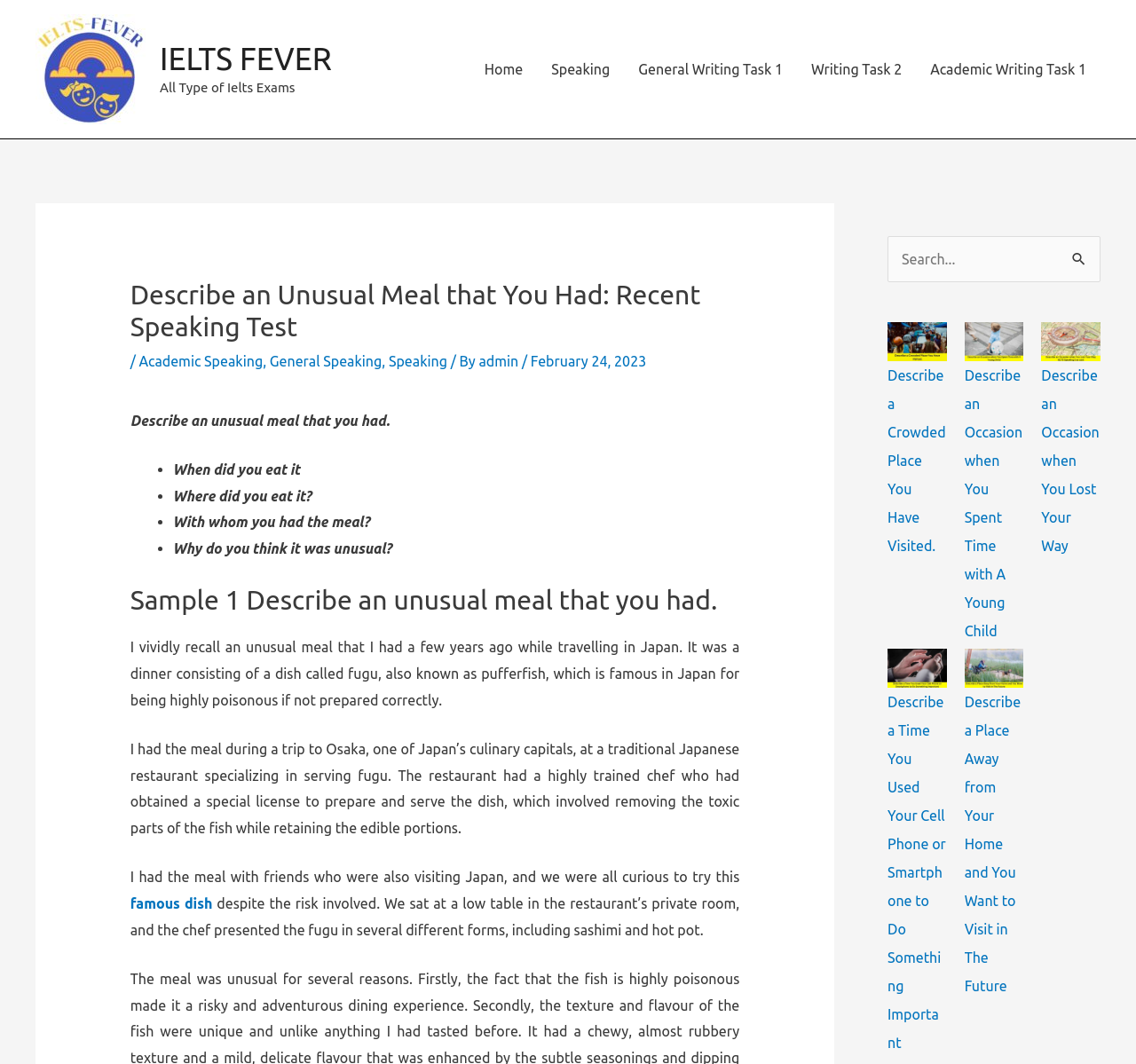What is the purpose of the search box?
Look at the screenshot and give a one-word or phrase answer.

Search for IELTS topics